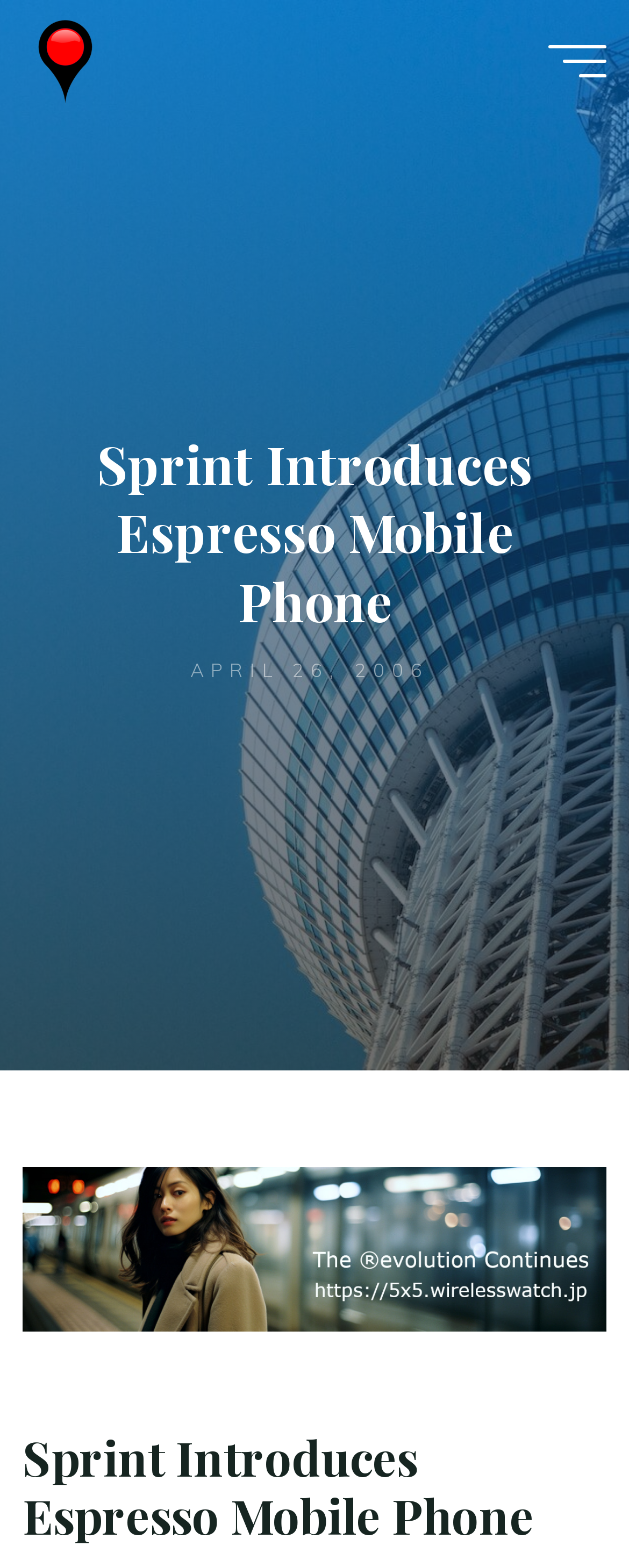What is the name of the mobile phone introduced by Sprint?
Using the visual information, respond with a single word or phrase.

Espresso